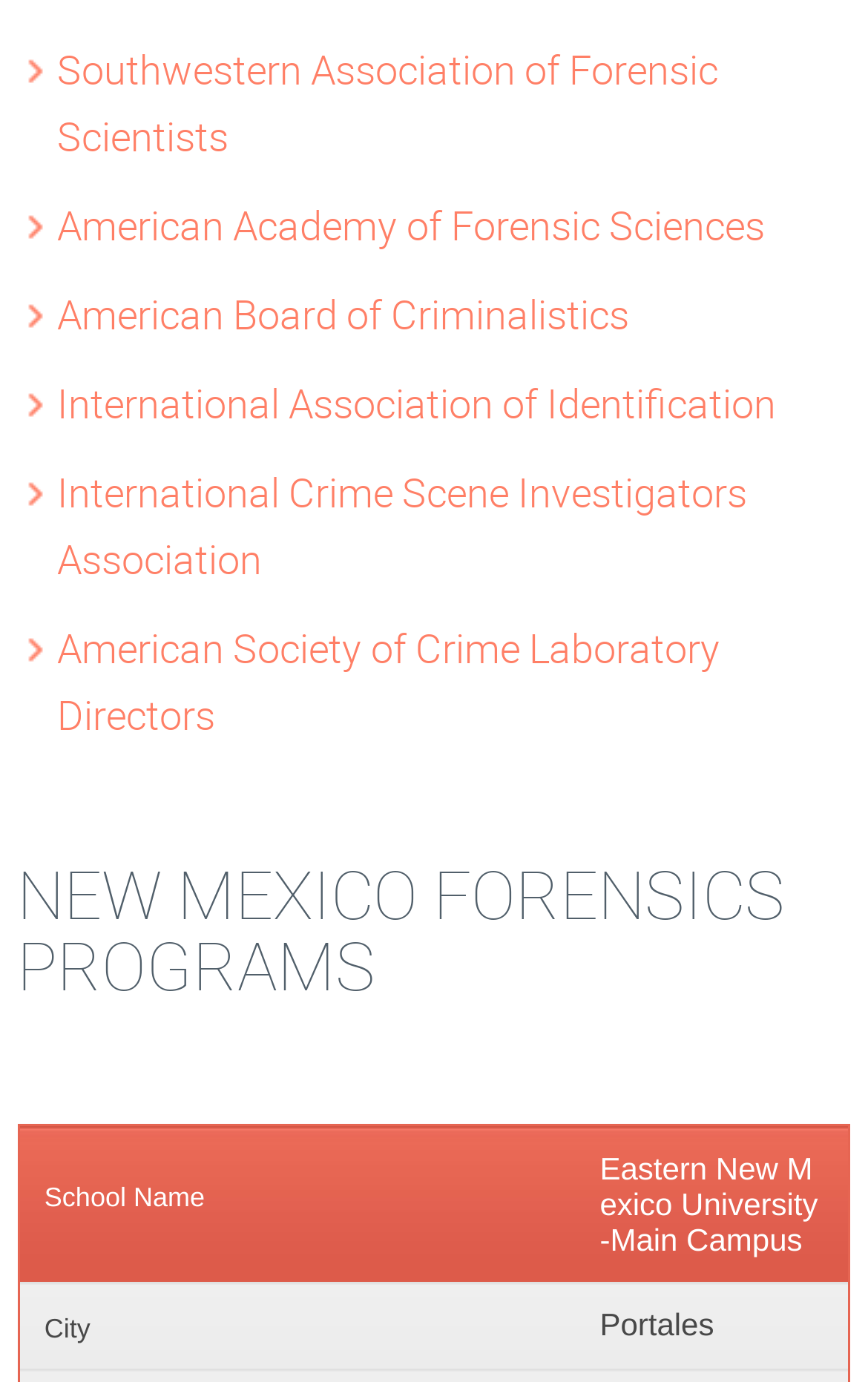Provide a short answer using a single word or phrase for the following question: 
What is the location of the school 'Eastern New Mexico University-Main Campus'?

Portales